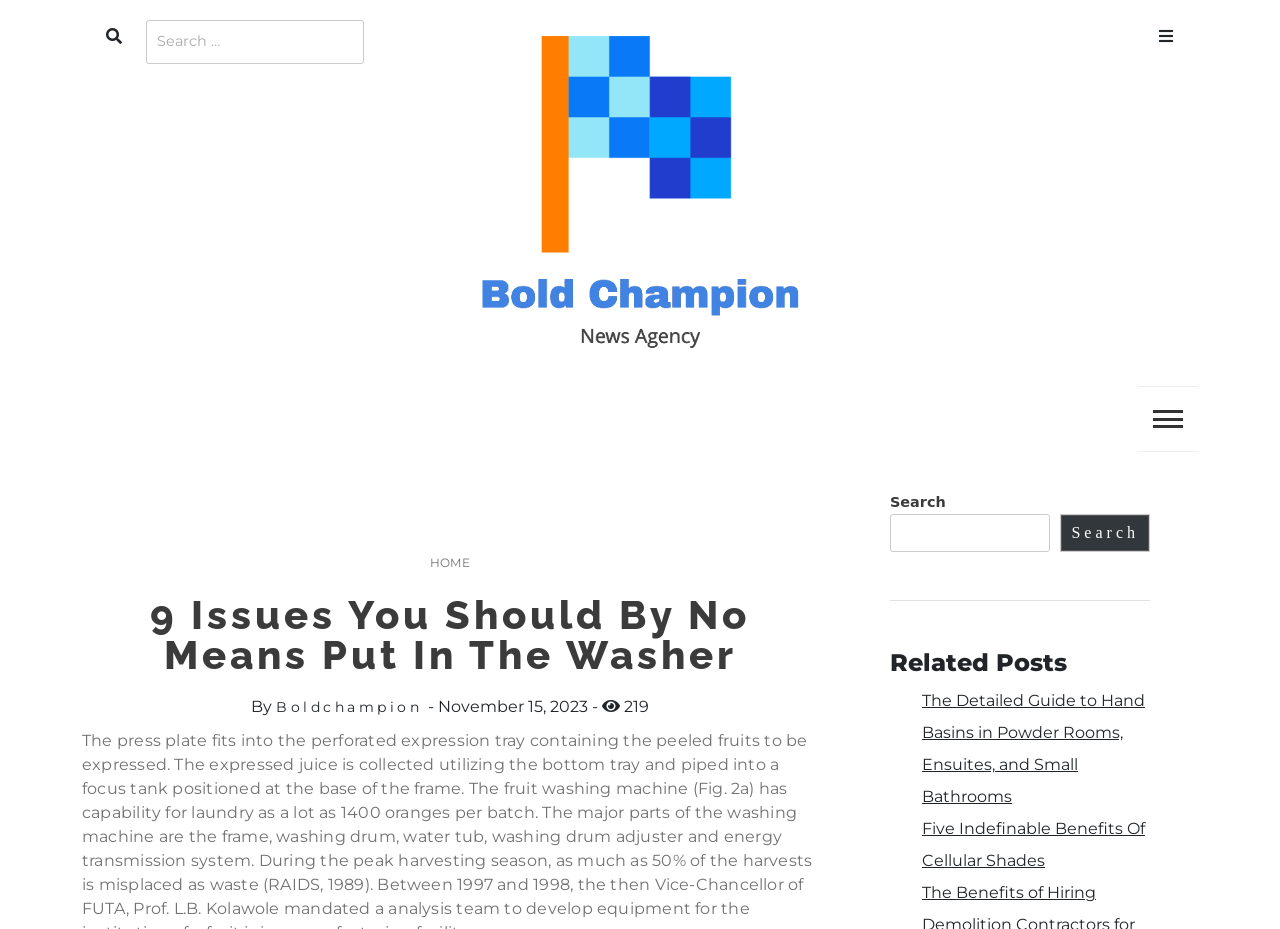Describe all significant elements and features of the webpage.

The webpage is about "9 Issues You Should By No Means Put In The Washer" and is part of the "Bold Champion" website. At the top left, there is a search icon and a search bar with a label "Search for:". Below the search bar, there is a link to the "Bold Champion" website, accompanied by a logo image. 

To the right of the logo, there is a heading "Bold Champion" and a menu button with an icon. When the menu button is expanded, it reveals a list of links, including "HOME", the title of the current article, and a link to "Boldchampion". 

Below the menu button, there is a heading with the title of the article, "9 Issues You Should By No Means Put In The Washer", followed by a link to the author's name and a timestamp indicating the publication date, "November 15, 2023". 

On the right side of the page, there is another search bar with a label "Search" and a search button. Below the search bar, there is a heading "Related Posts" followed by two links to related articles, "The Detailed Guide to Hand Basins in Powder Rooms, Ensuites, and Small Bathrooms" and "Five Indefinable Benefits Of Cellular Shades".